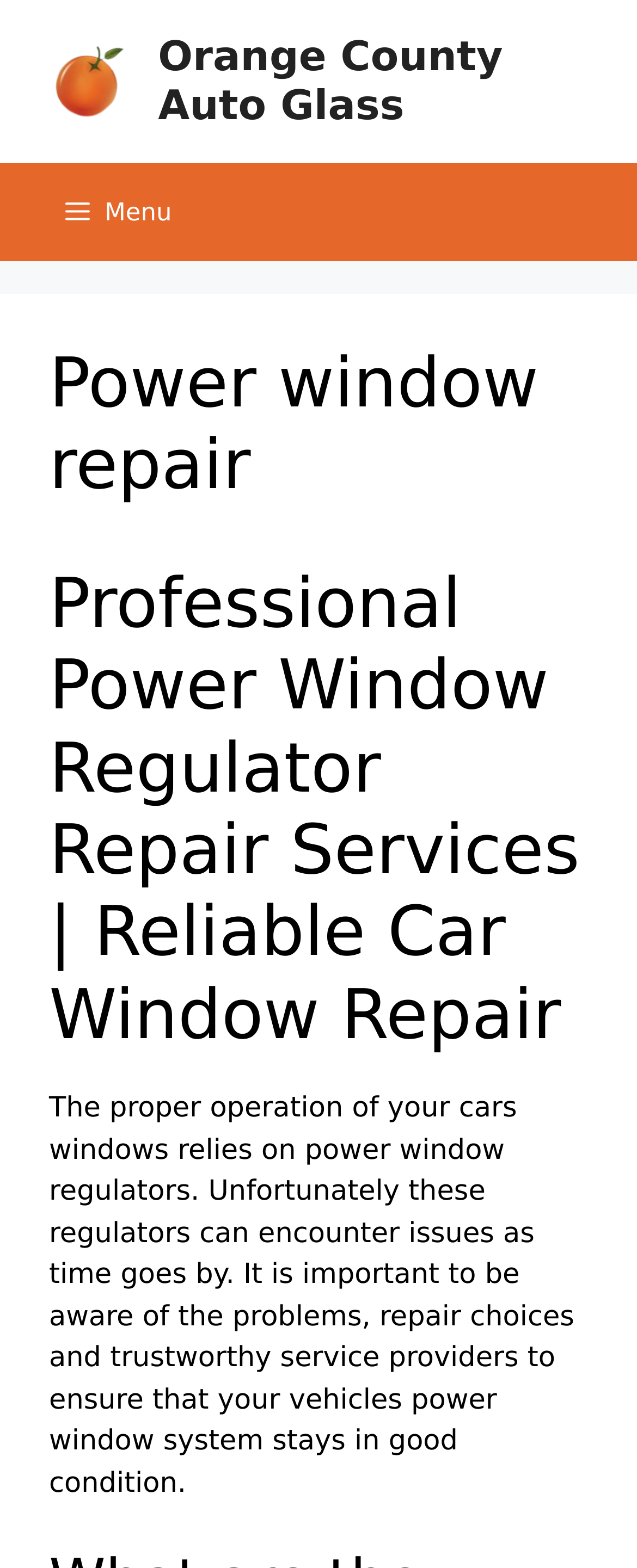Use a single word or phrase to respond to the question:
What is the purpose of the 'Menu' button?

To control primary menu